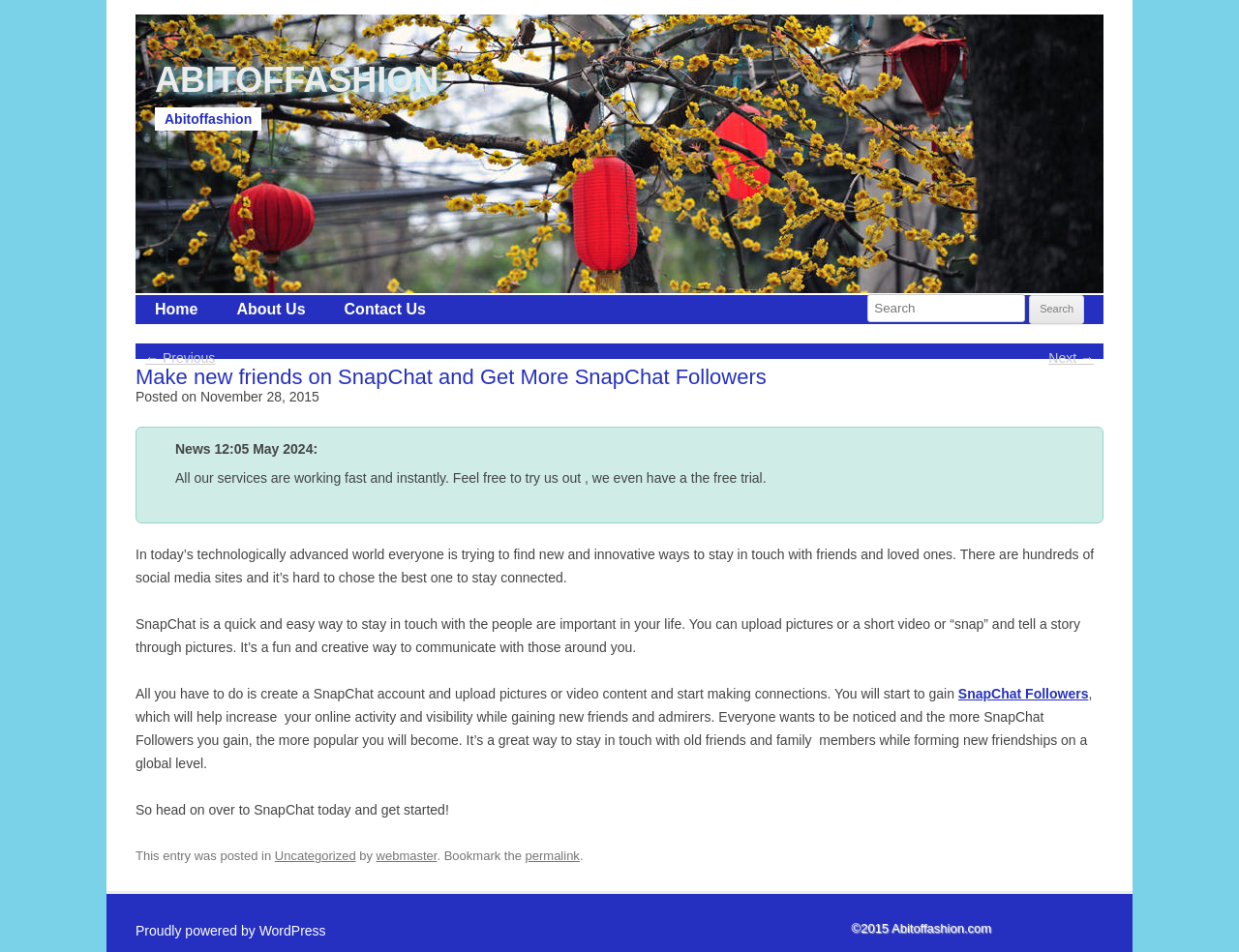Find the bounding box coordinates of the element to click in order to complete the given instruction: "Get more SnapChat Followers."

[0.773, 0.721, 0.878, 0.737]